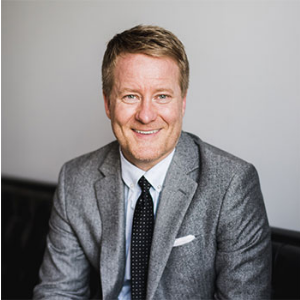Give a detailed account of the elements present in the image.

The image features a professional portrait of a man dressed in a gray suit with a light blue shirt and a black tie adorned with white polka dots. He has short, light-colored hair and is smiling warmly while seated against a neutral background. This image is associated with Aaron Hall, an attorney based in Minneapolis, Minnesota, specializing in business law. The friendly expression and polished attire convey a sense of professionalism and approachability, reflecting his commitment to his legal practice.